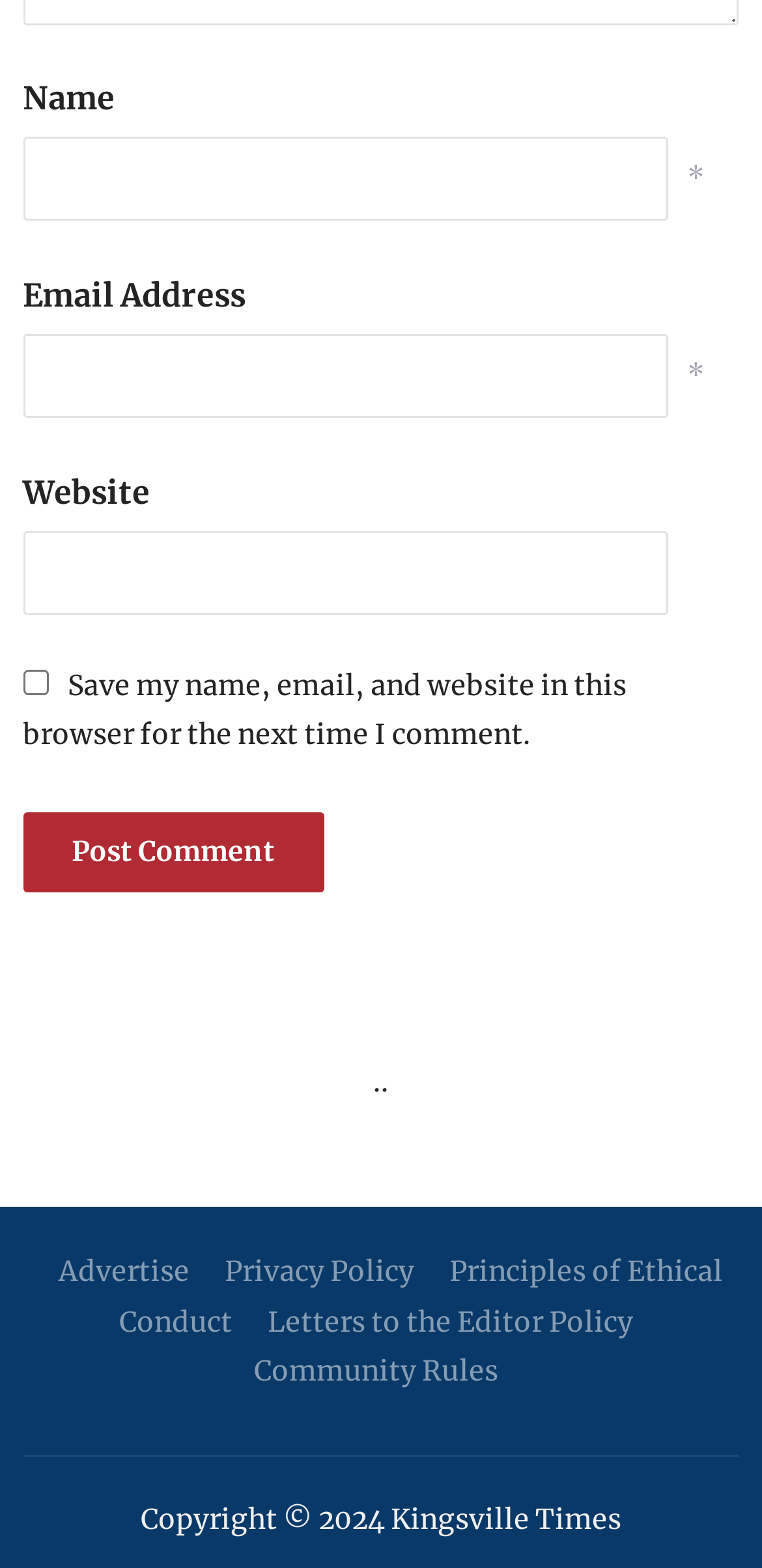Please provide the bounding box coordinates for the element that needs to be clicked to perform the instruction: "Click the Post Comment button". The coordinates must consist of four float numbers between 0 and 1, formatted as [left, top, right, bottom].

[0.03, 0.518, 0.425, 0.57]